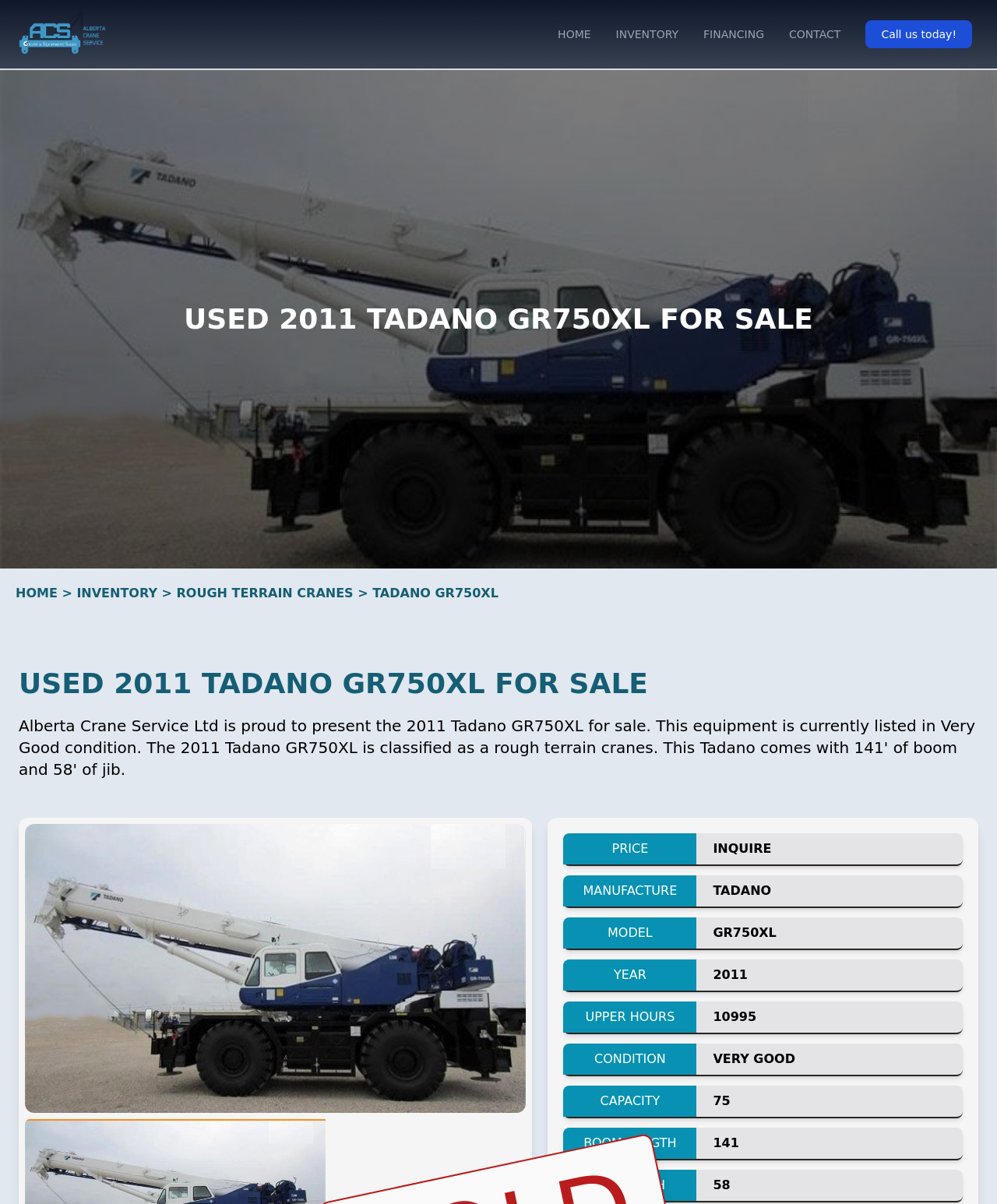Could you locate the bounding box coordinates for the section that should be clicked to accomplish this task: "Click the 'HOME' link".

[0.559, 0.022, 0.593, 0.035]